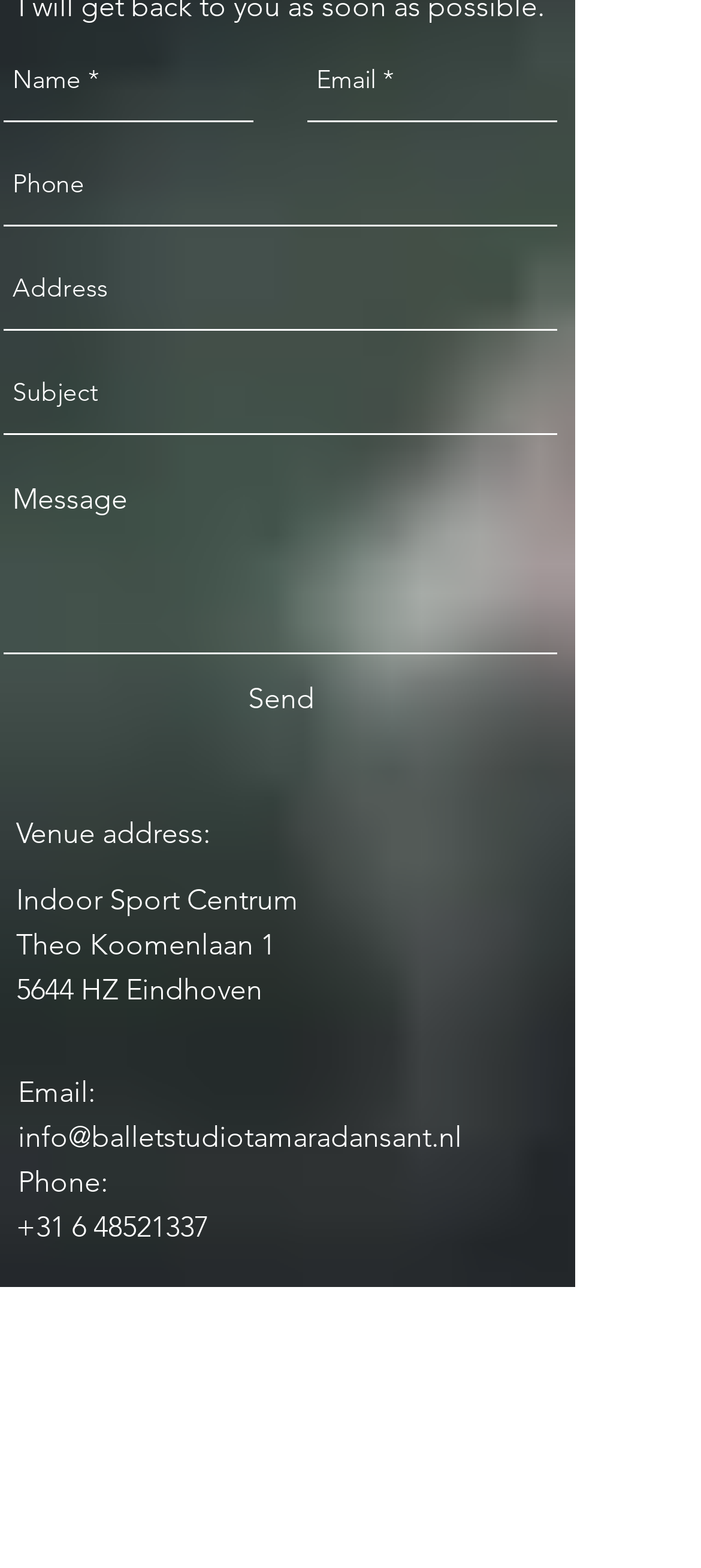Indicate the bounding box coordinates of the clickable region to achieve the following instruction: "Visit the email address."

[0.026, 0.714, 0.659, 0.736]